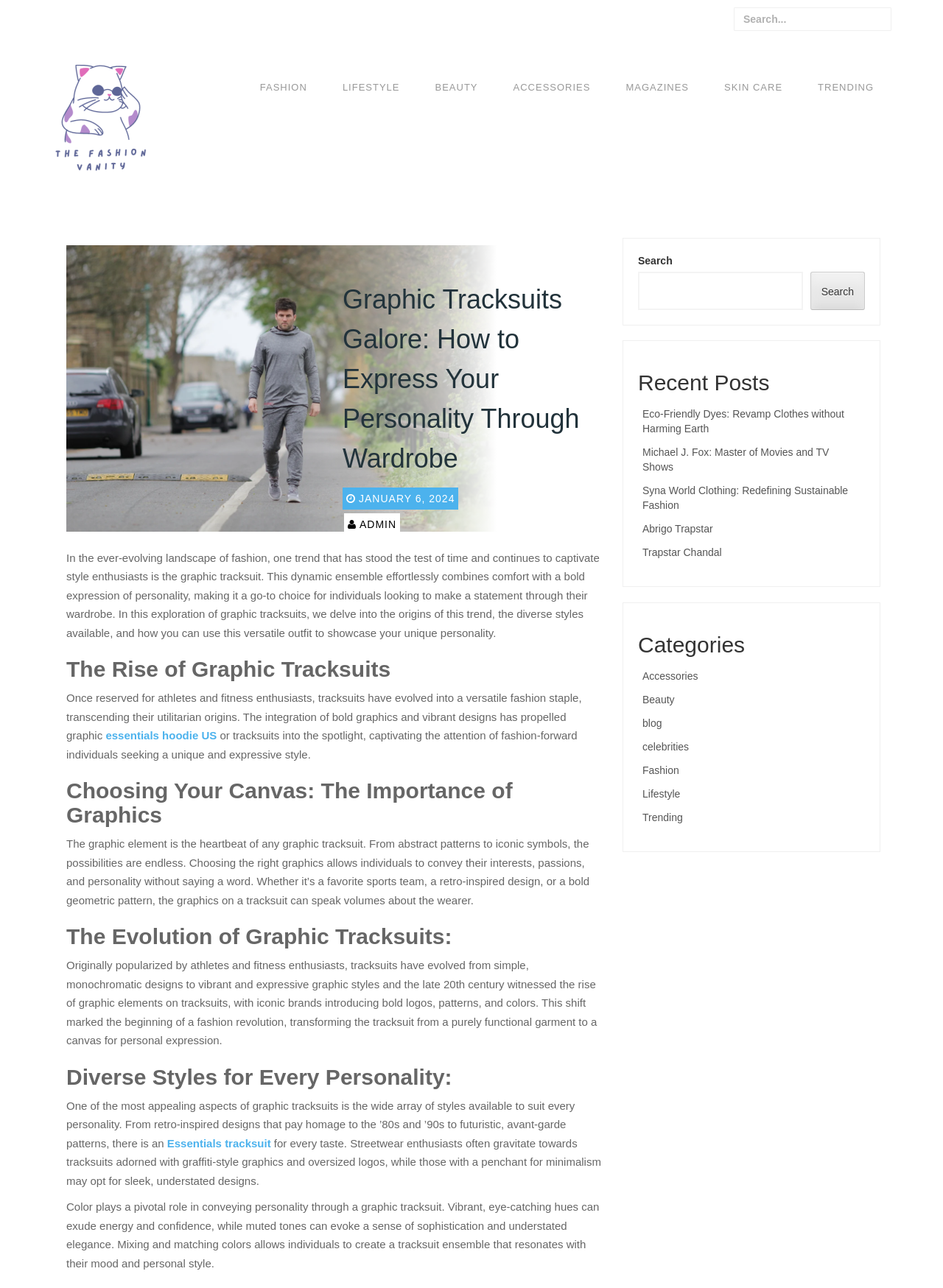What is the name of the website?
Using the image as a reference, answer the question in detail.

The website's name is 'The Fashion Vanity', which is evident from the link at the top of the webpage with the text 'The Fashion Vanity'.